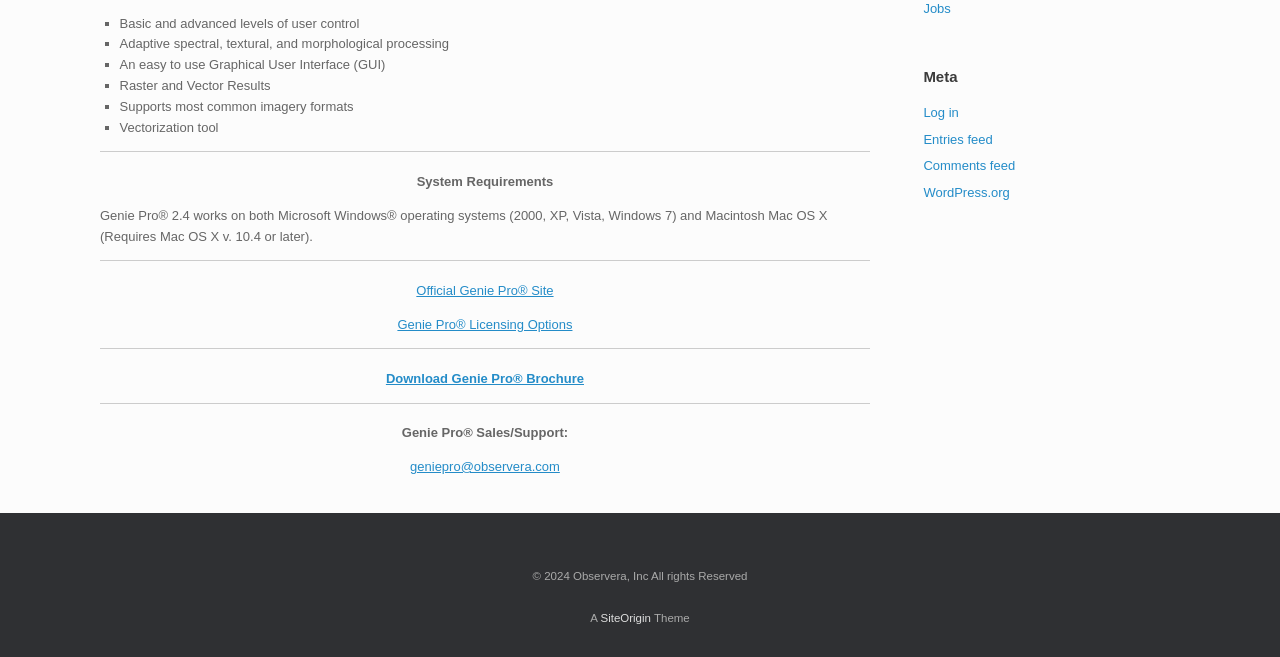Using the description "Official Genie Pro® Site", locate and provide the bounding box of the UI element.

[0.325, 0.43, 0.432, 0.453]